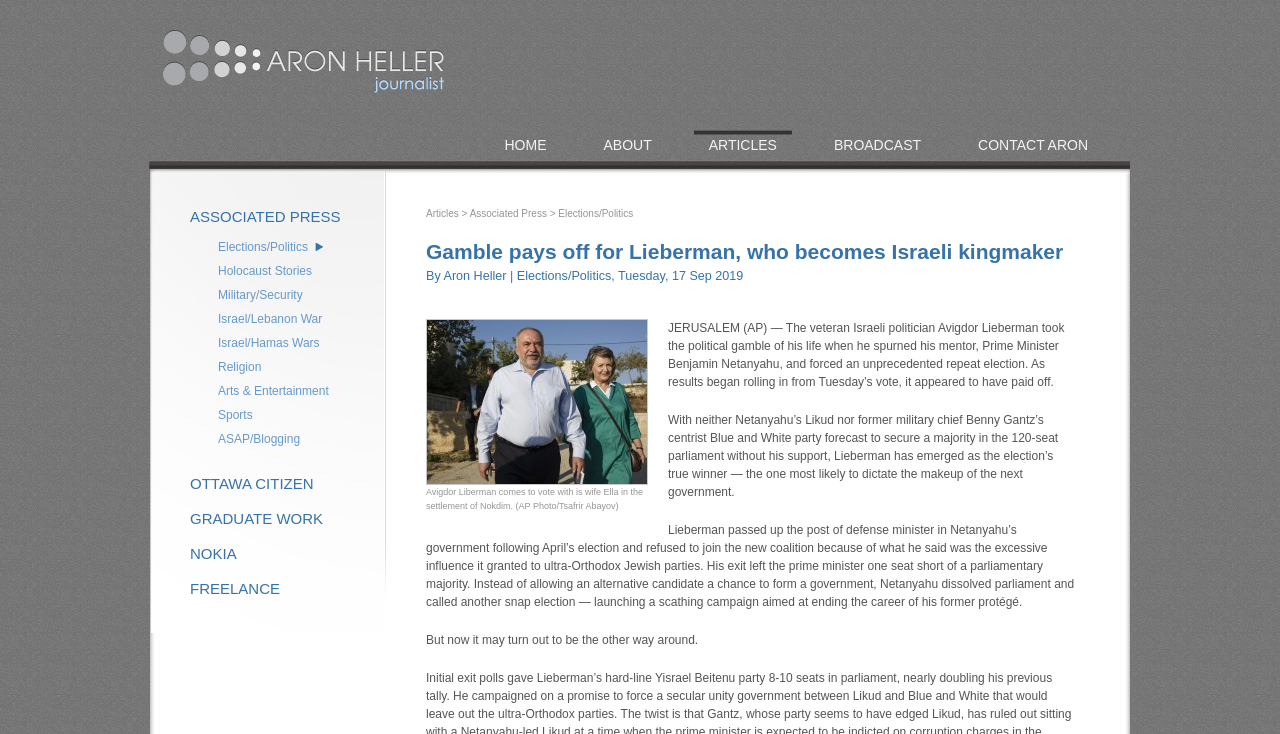Determine the main headline of the webpage and provide its text.

aron heller journalist